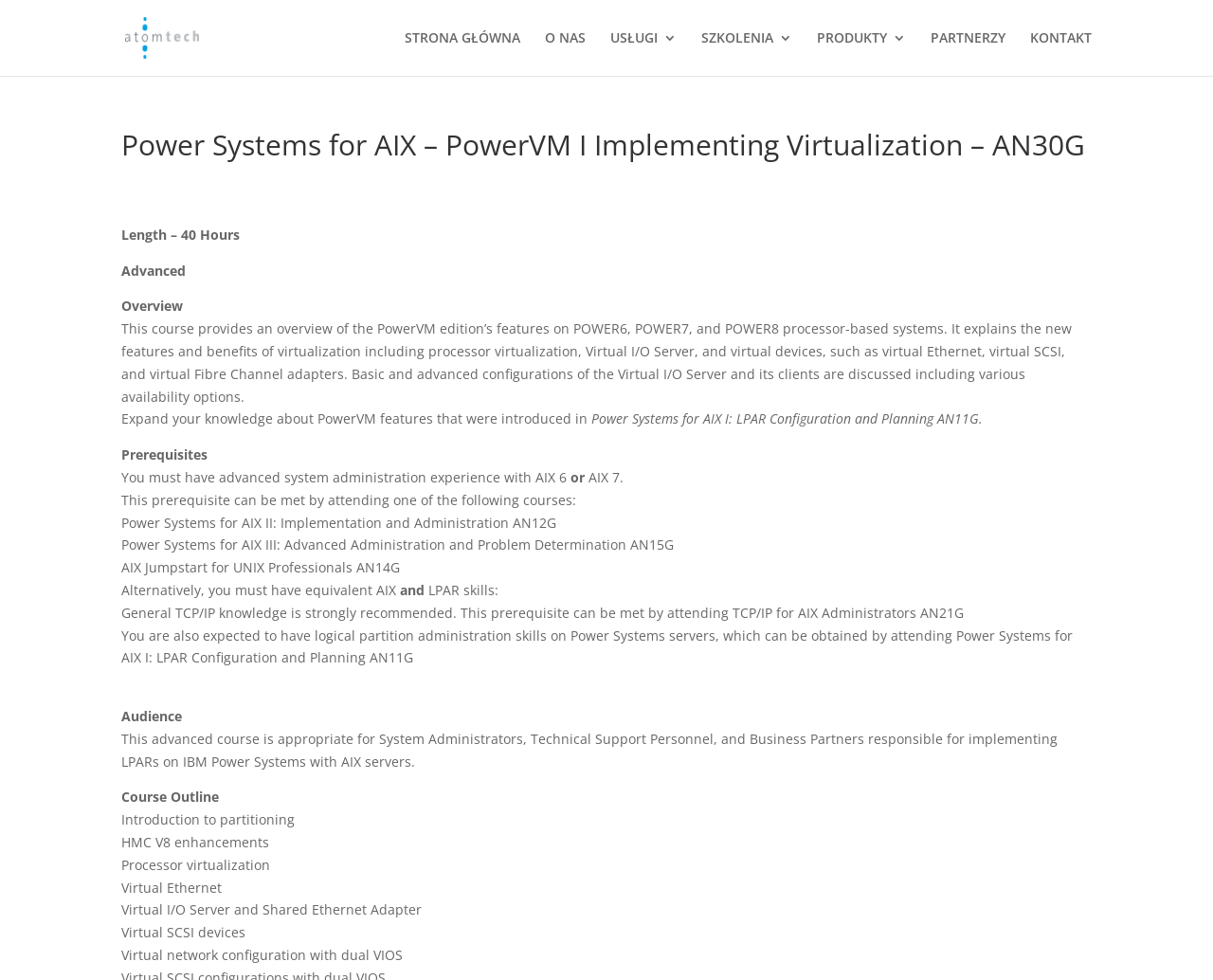What is the prerequisite for attending this course?
Using the image provided, answer with just one word or phrase.

Advanced system administration experience with AIX 6 or 7